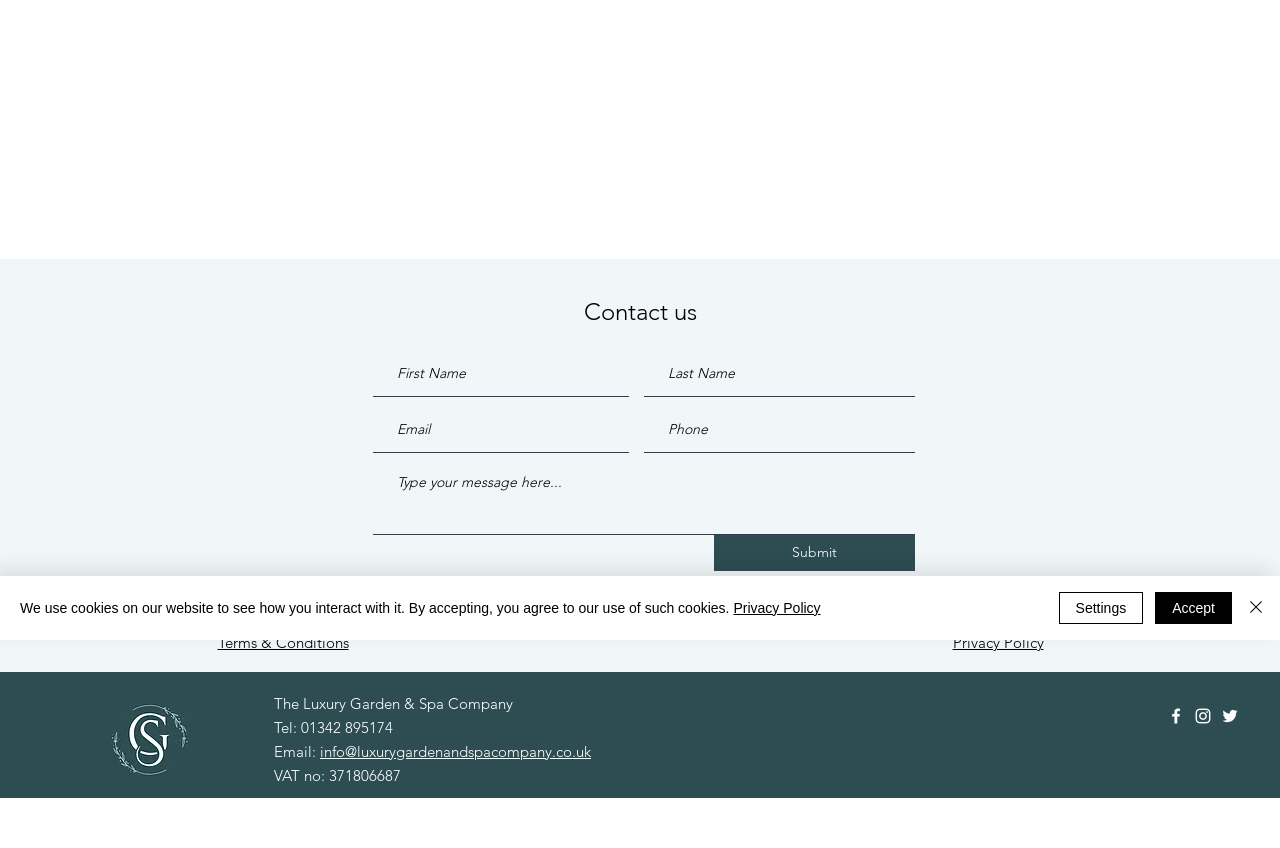From the webpage screenshot, predict the bounding box coordinates (top-left x, top-left y, bottom-right x, bottom-right y) for the UI element described here: aria-label="First Name" name="first-name" placeholder="First Name"

[0.291, 0.414, 0.491, 0.468]